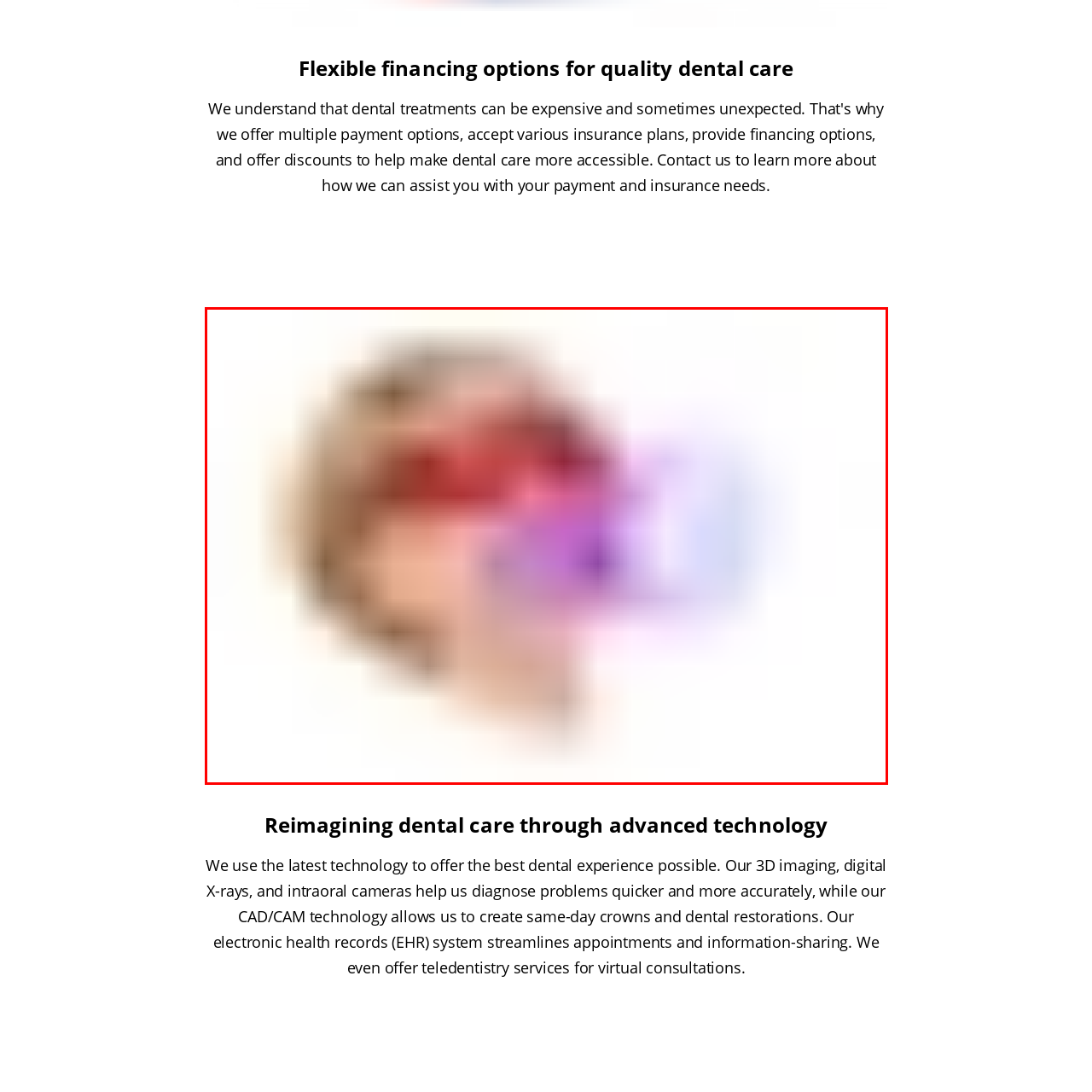Give an in-depth description of the picture inside the red marked area.

The image showcases a patient wearing specialized safety glasses, indicative of a modern dental procedure. The glasses have vibrant red lenses, suggesting protective measures during treatments that may involve bright lights or lasers. Accompanying the glasses is a piece of equipment used in advanced dental technology, likely for diagnostics or treatment. This visualization highlights the integration of cutting-edge technology in dentistry, emphasizing the clinic's commitment to providing high-quality dental care. Such advancements enable quicker and more accurate diagnoses, enhancing the overall patient experience.